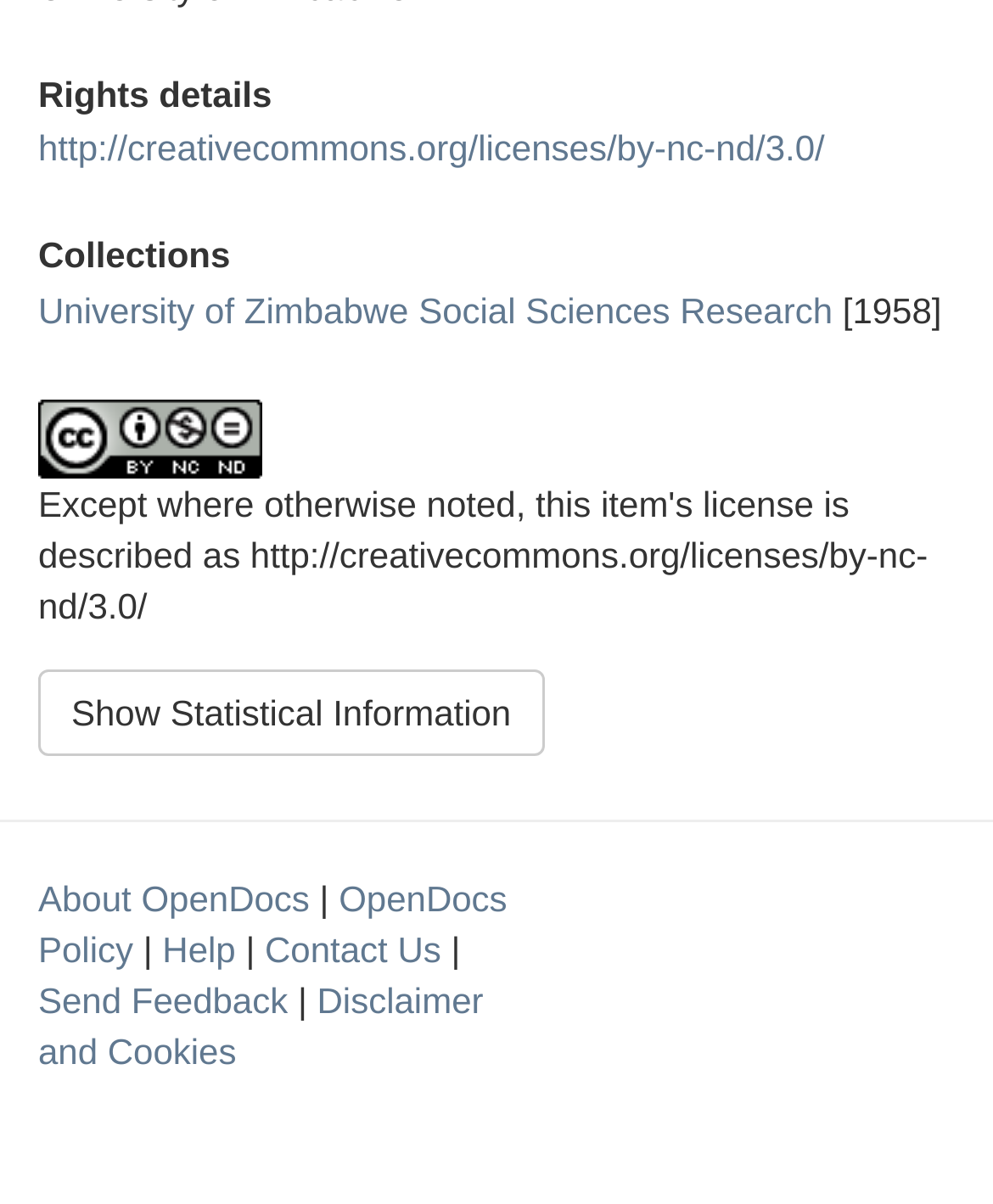Identify the bounding box for the described UI element: "Show Statistical Information".

[0.038, 0.555, 0.548, 0.627]